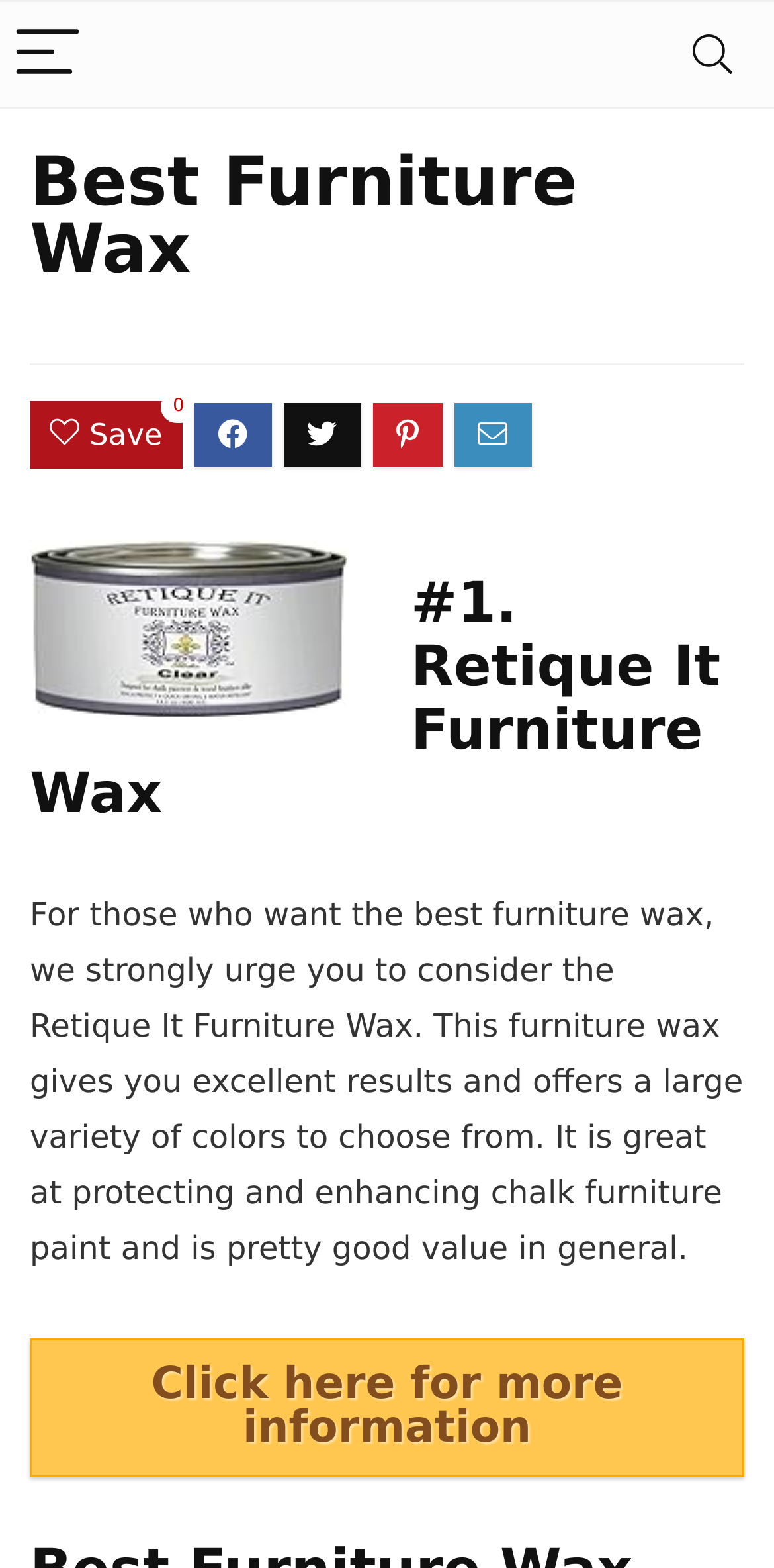Locate and provide the bounding box coordinates for the HTML element that matches this description: "Click here for more information".

[0.038, 0.853, 0.962, 0.942]